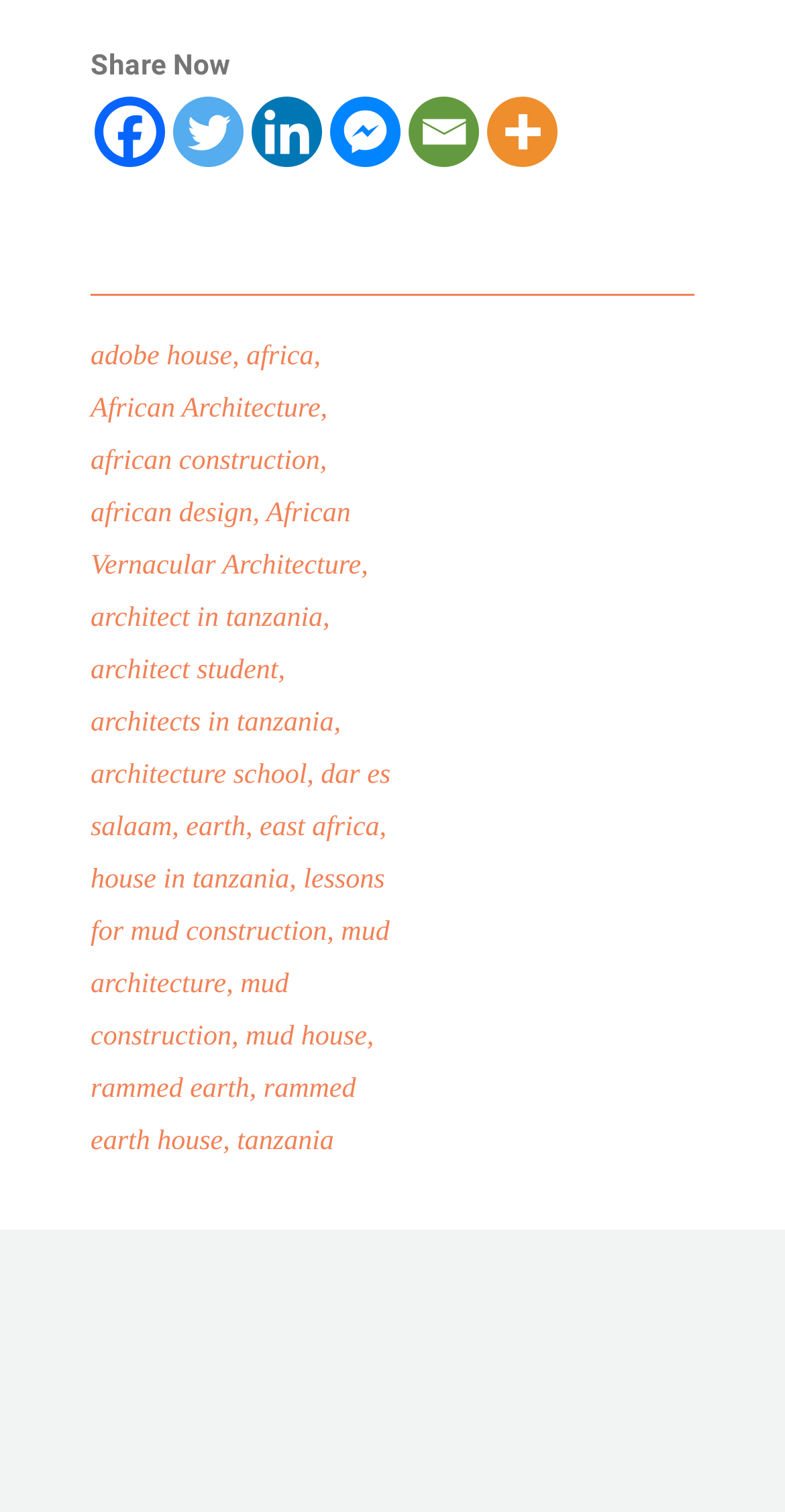With reference to the image, please provide a detailed answer to the following question: What is the first architecture-related link?

I looked at the links in the middle section of the webpage and found that the first architecture-related link is 'adobe house'.